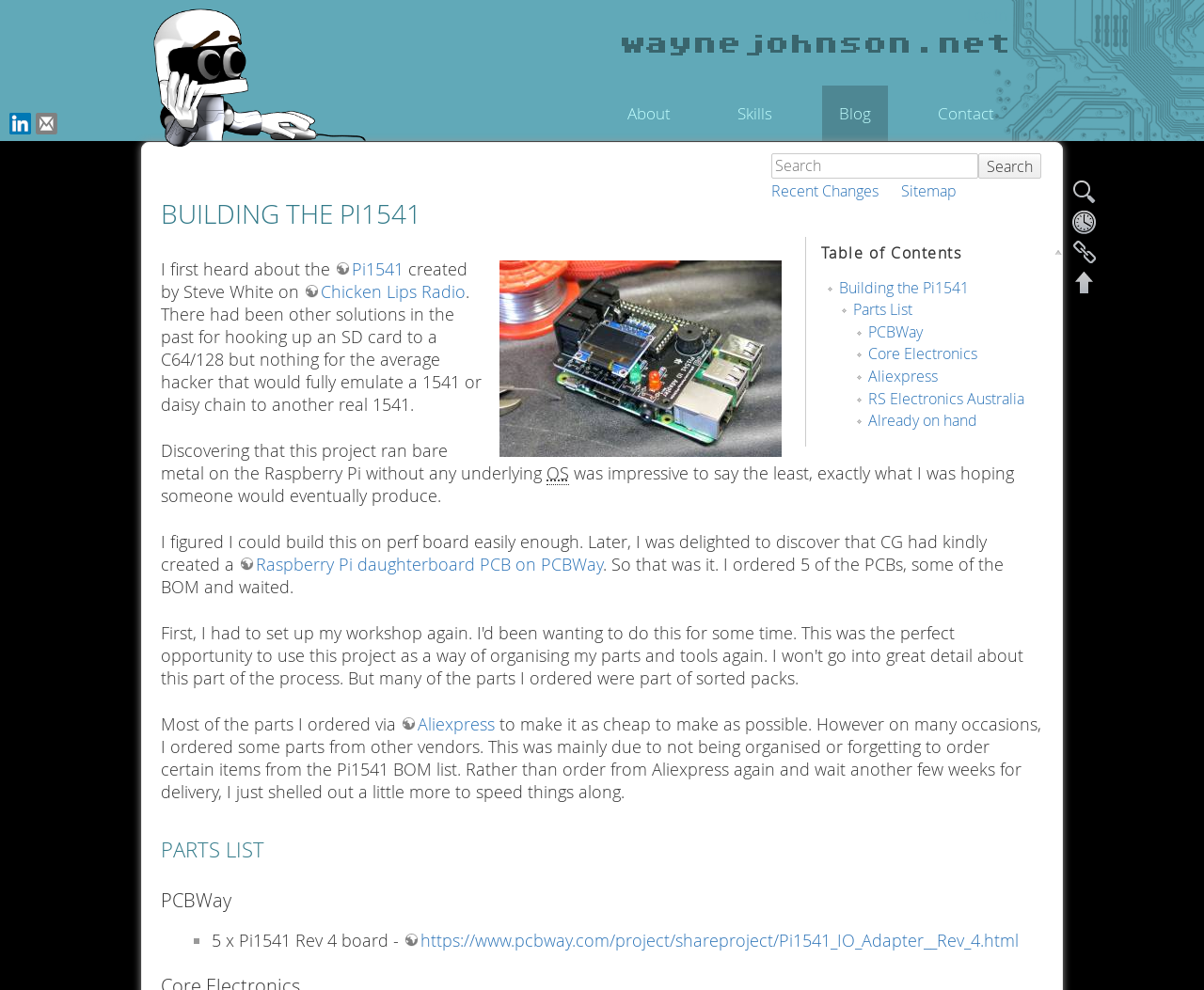Predict the bounding box of the UI element based on this description: "Aliexpress".

[0.333, 0.72, 0.411, 0.743]